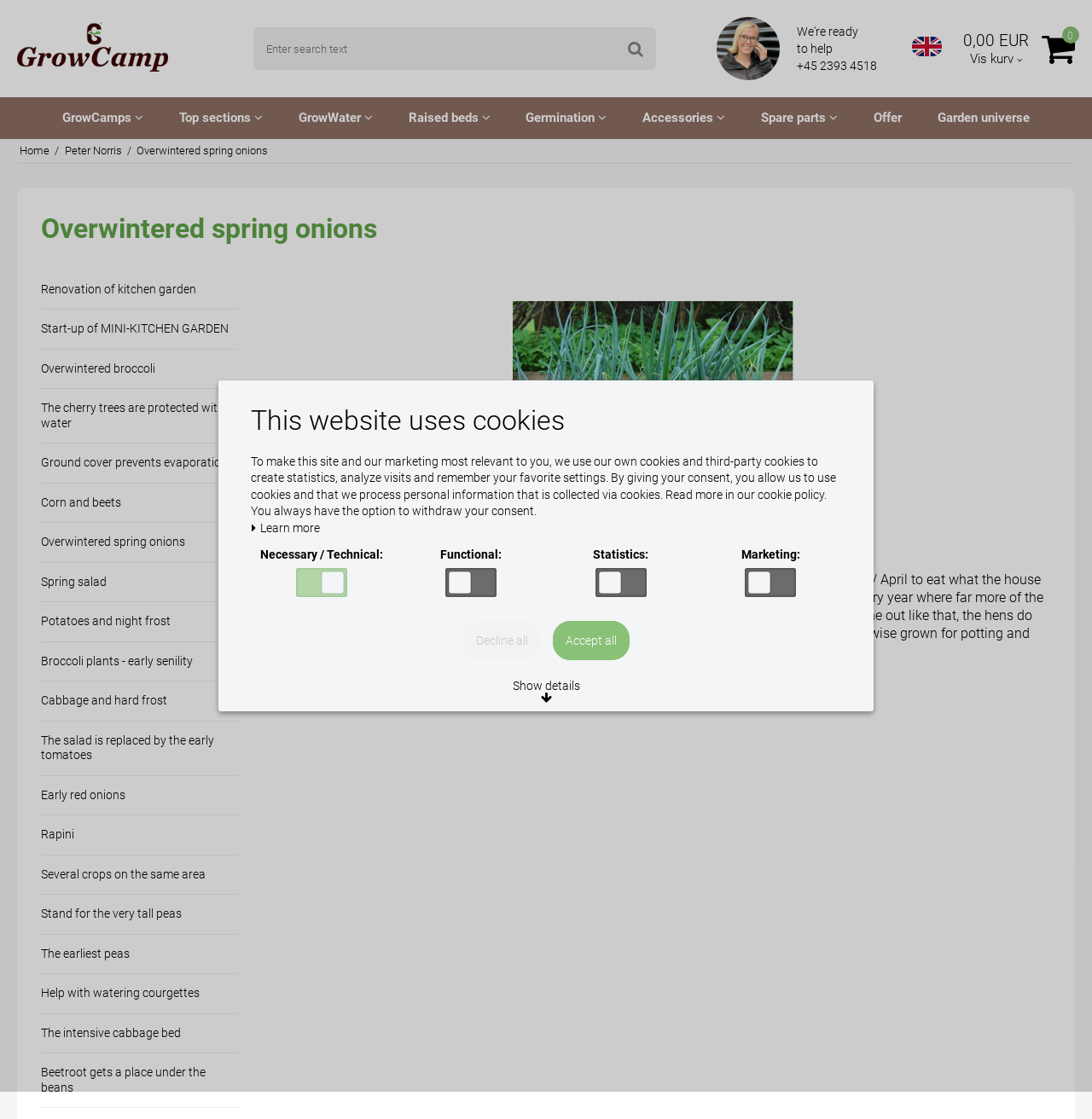Determine the bounding box coordinates of the clickable region to carry out the instruction: "Click on GrowCamp".

[0.016, 0.02, 0.154, 0.064]